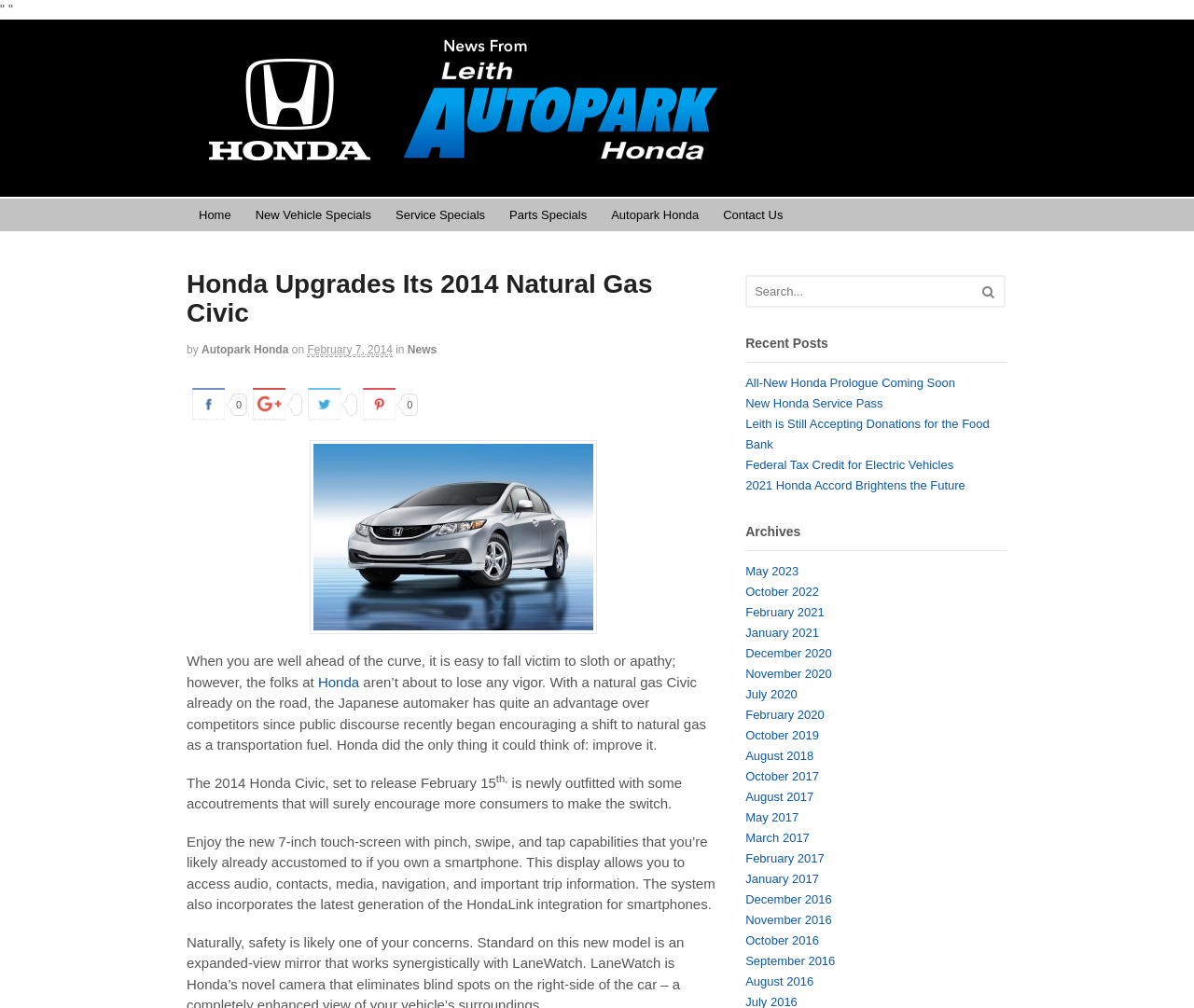Determine the heading of the webpage and extract its text content.

Honda Upgrades Its 2014 Natural Gas Civic